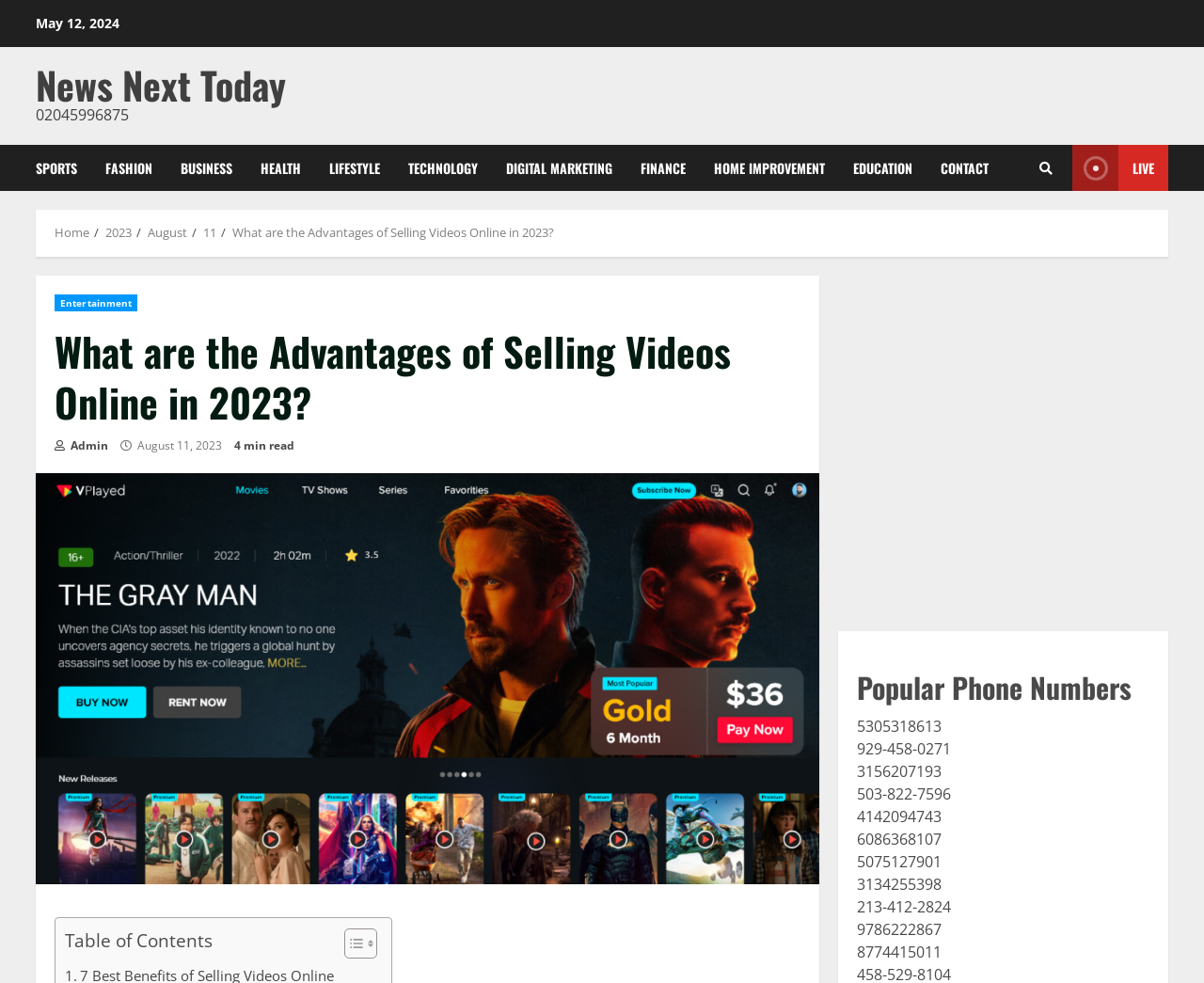From the webpage screenshot, predict the bounding box of the UI element that matches this description: "News Next Today".

[0.03, 0.057, 0.238, 0.115]